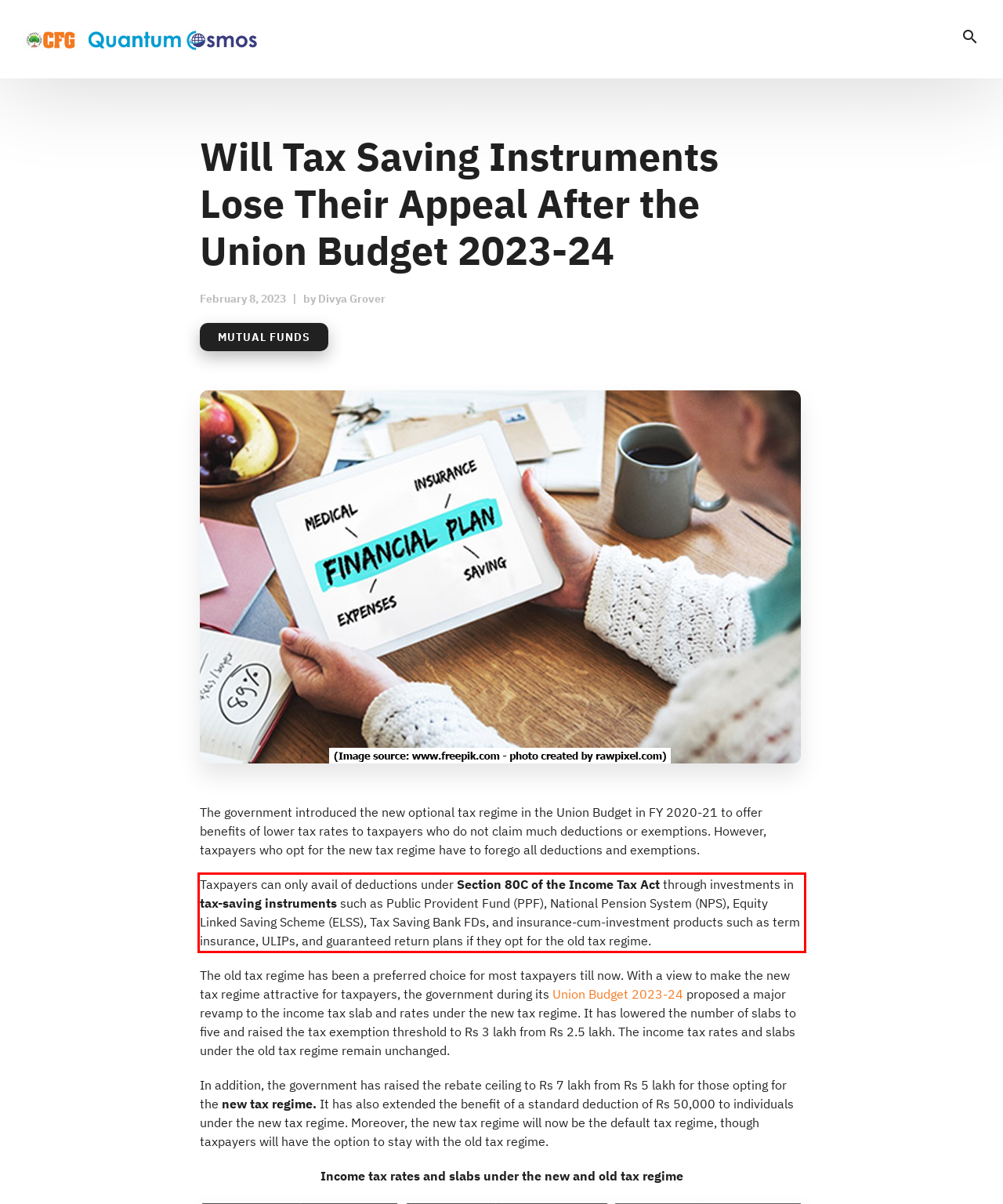Examine the screenshot of the webpage, locate the red bounding box, and generate the text contained within it.

Taxpayers can only avail of deductions under Section 80C of the Income Tax Act through investments in tax-saving instruments such as Public Provident Fund (PPF), National Pension System (NPS), Equity Linked Saving Scheme (ELSS), Tax Saving Bank FDs, and insurance-cum-investment products such as term insurance, ULIPs, and guaranteed return plans if they opt for the old tax regime.